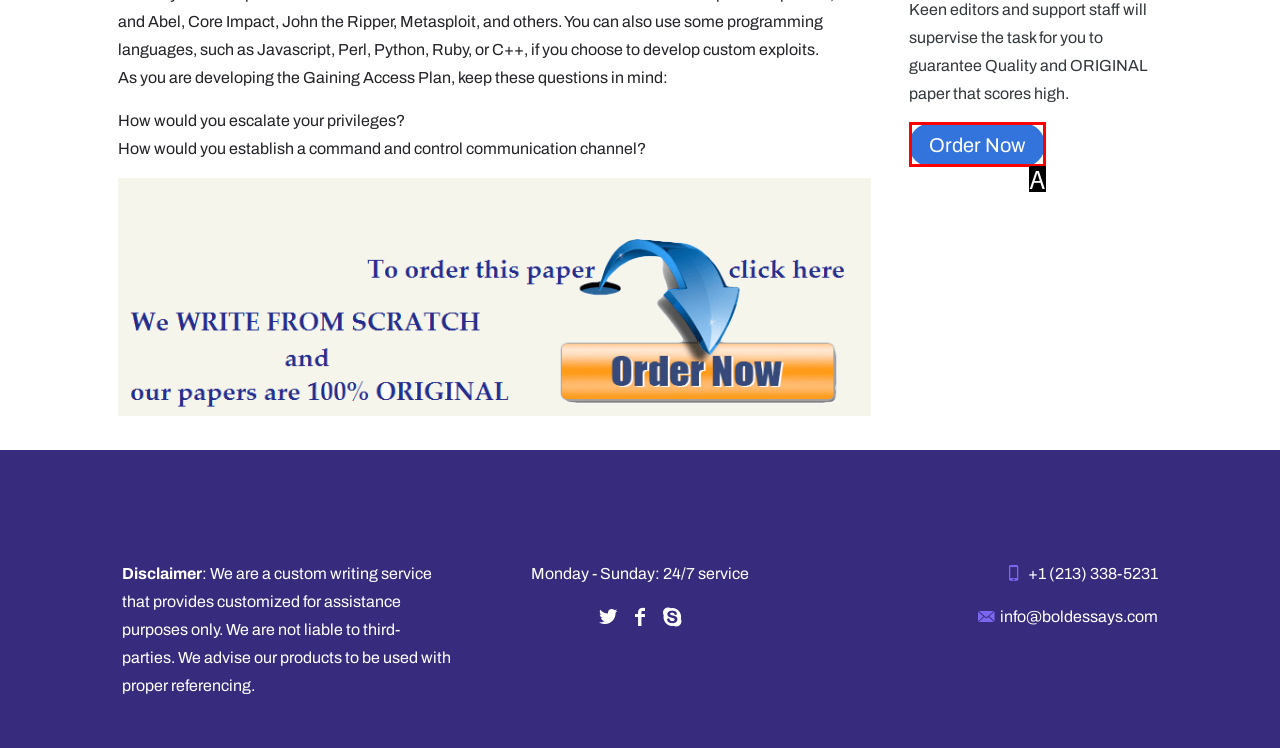Choose the HTML element that matches the description: Order Now
Reply with the letter of the correct option from the given choices.

A